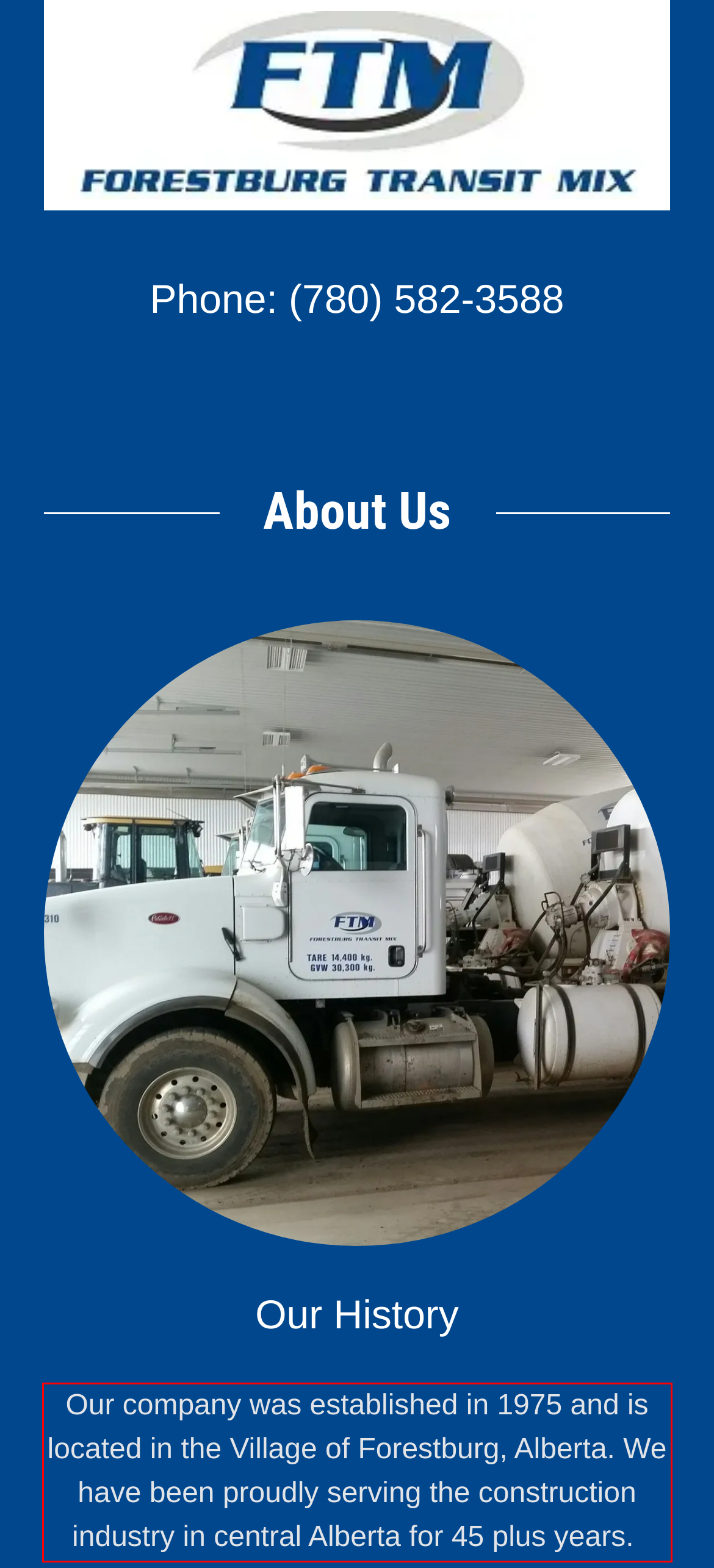Look at the webpage screenshot and recognize the text inside the red bounding box.

Our company was established in 1975 and is located in the Village of Forestburg, Alberta. We have been proudly serving the construction industry in central Alberta for 45 plus years.